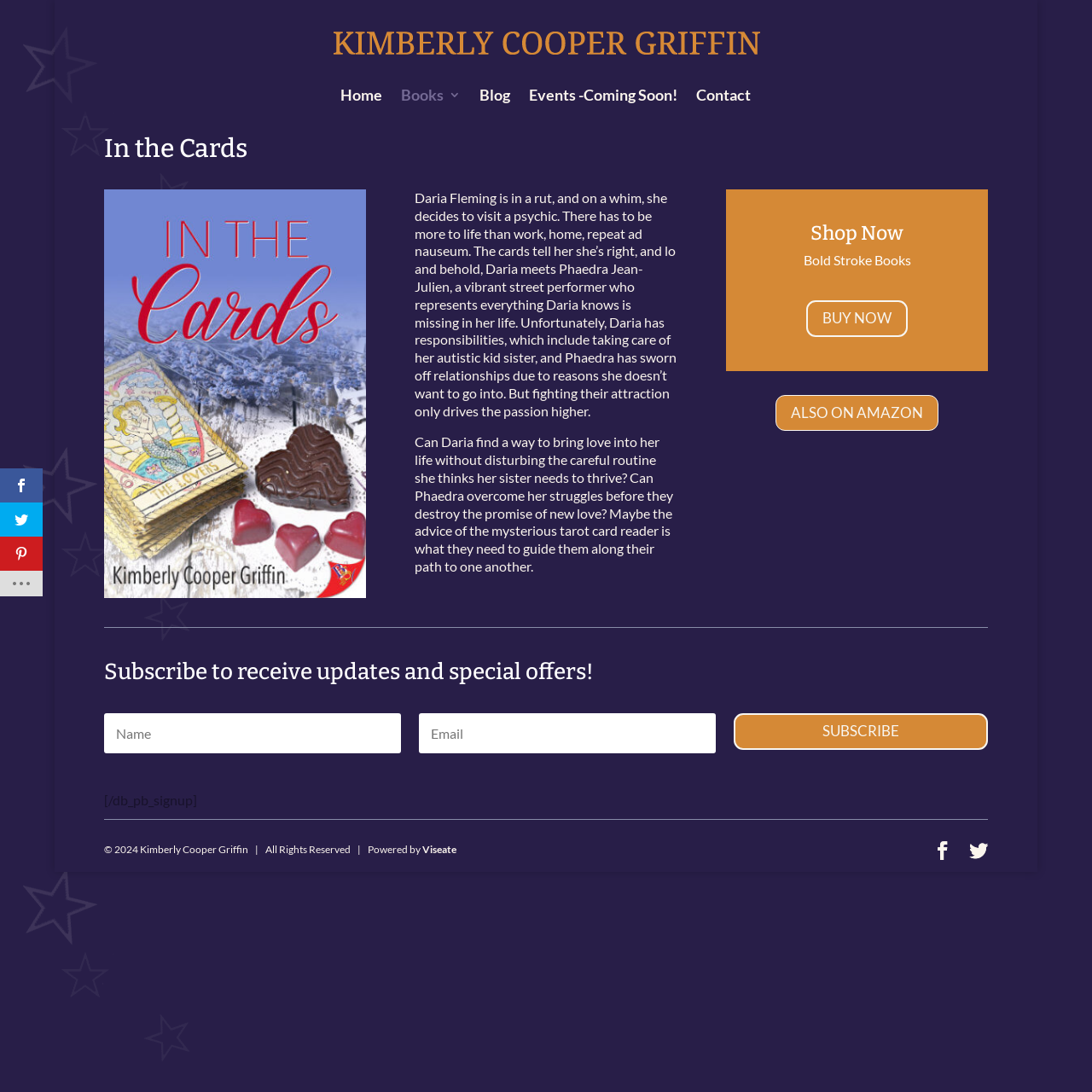Extract the primary headline from the webpage and present its text.

In the Cards